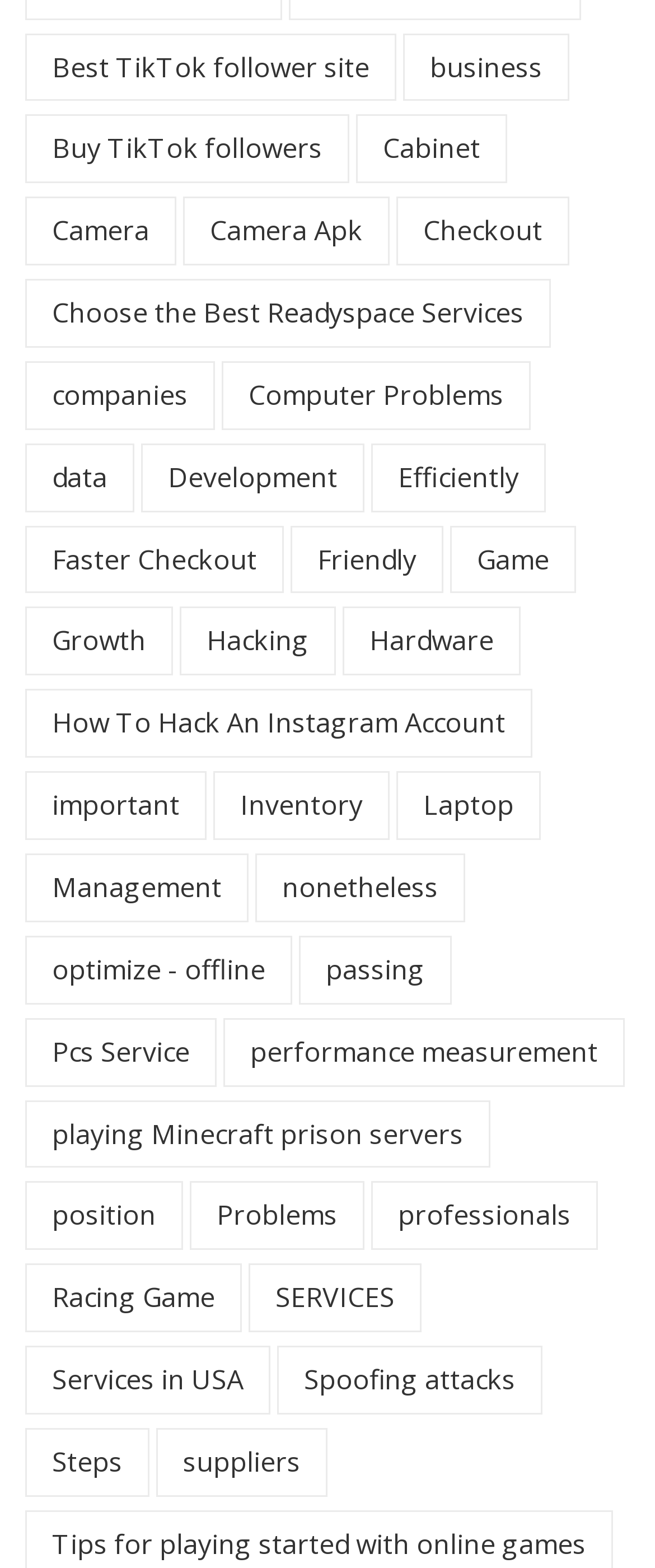Could you indicate the bounding box coordinates of the region to click in order to complete this instruction: "Click on Best TikTok follower site".

[0.038, 0.021, 0.605, 0.065]